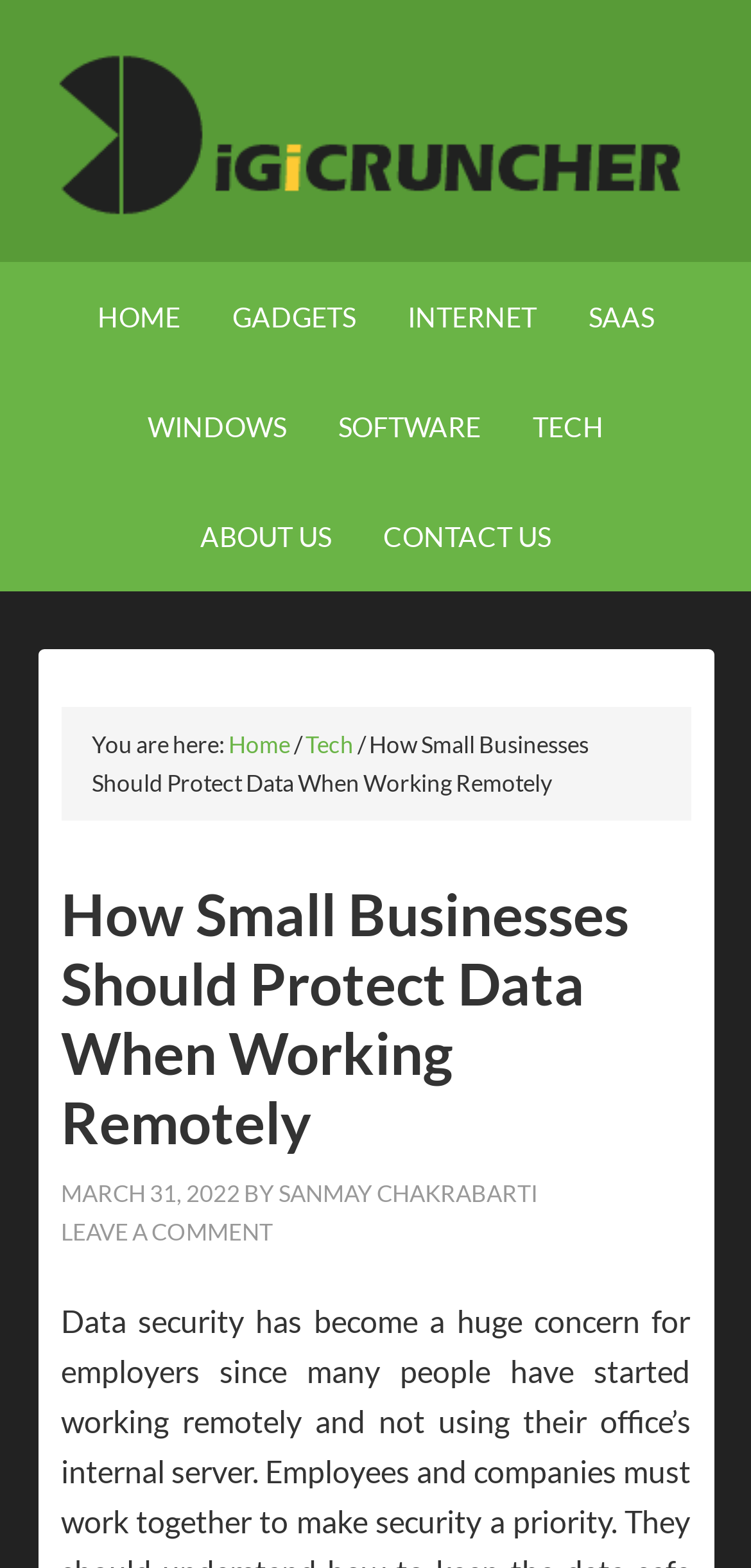Please provide the bounding box coordinates for the element that needs to be clicked to perform the following instruction: "read about tech". The coordinates should be given as four float numbers between 0 and 1, i.e., [left, top, right, bottom].

[0.678, 0.237, 0.835, 0.307]